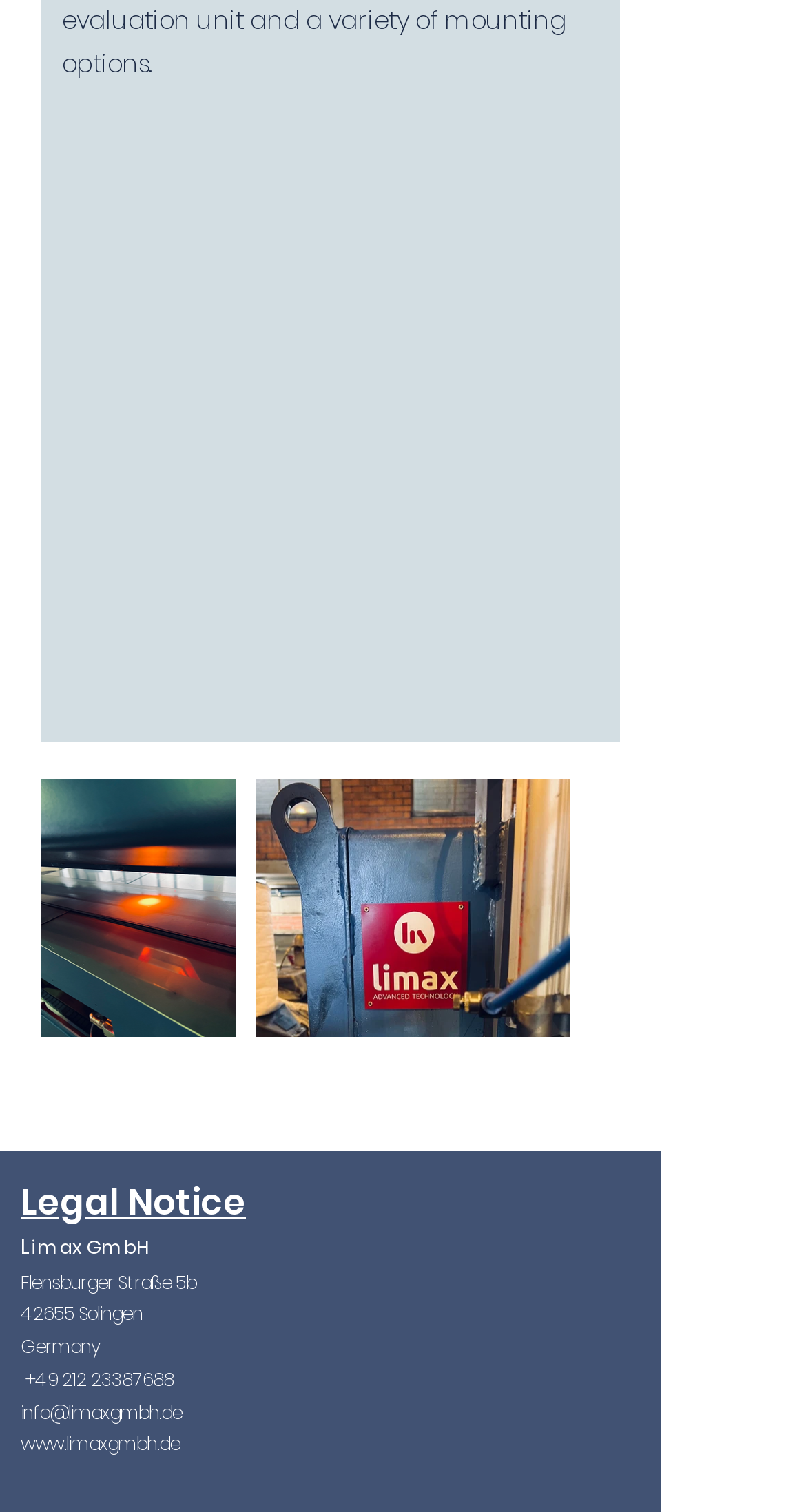What is the website of the company?
Please answer using one word or phrase, based on the screenshot.

www.limaxgmbh.de